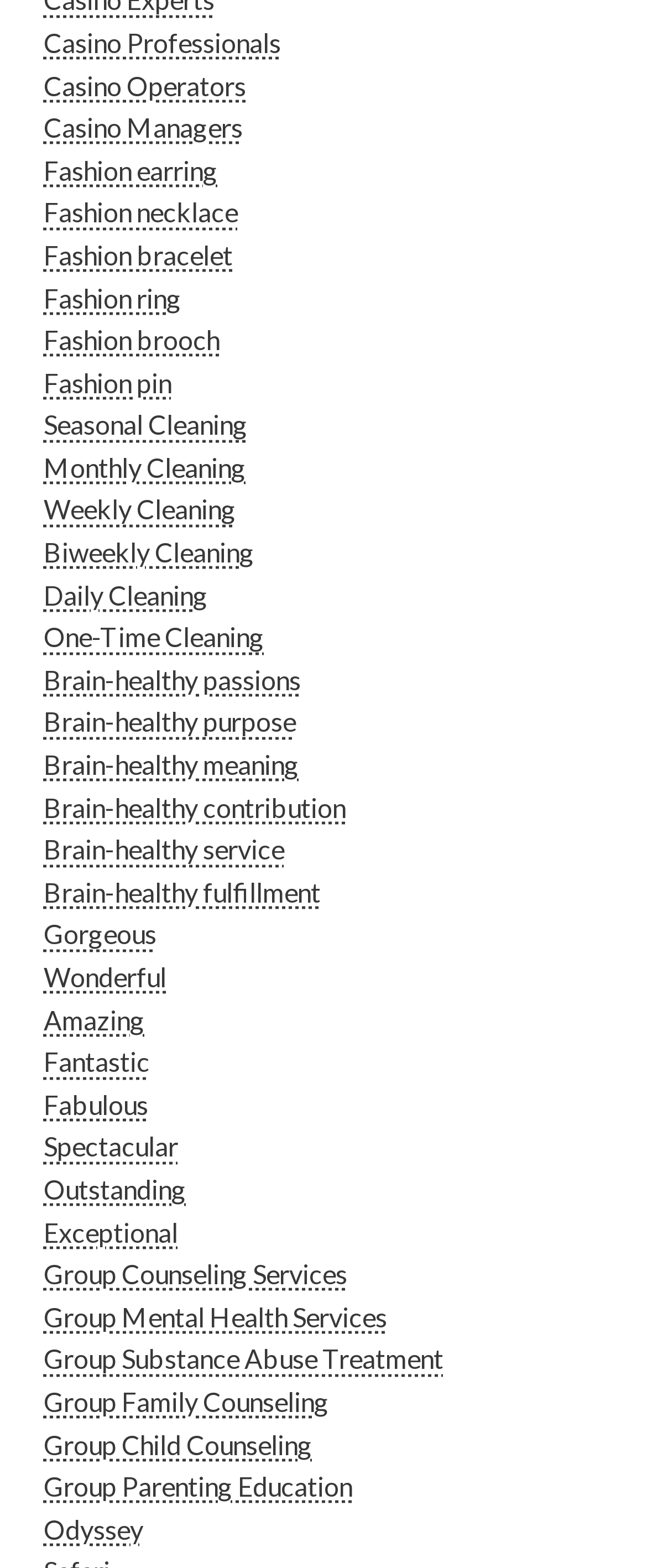Please identify the bounding box coordinates of the element's region that I should click in order to complete the following instruction: "Click on Casino Professionals". The bounding box coordinates consist of four float numbers between 0 and 1, i.e., [left, top, right, bottom].

[0.067, 0.017, 0.434, 0.037]